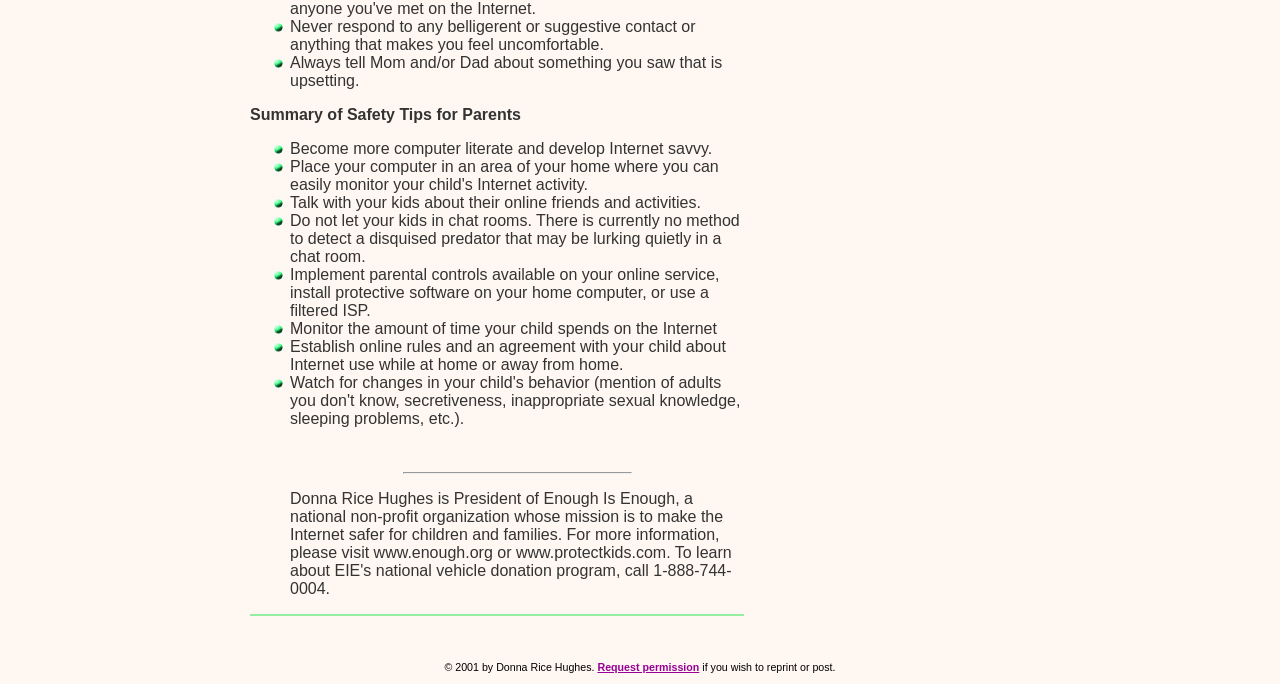From the element description Request permission, predict the bounding box coordinates of the UI element. The coordinates must be specified in the format (top-left x, top-left y, bottom-right x, bottom-right y) and should be within the 0 to 1 range.

[0.467, 0.967, 0.546, 0.984]